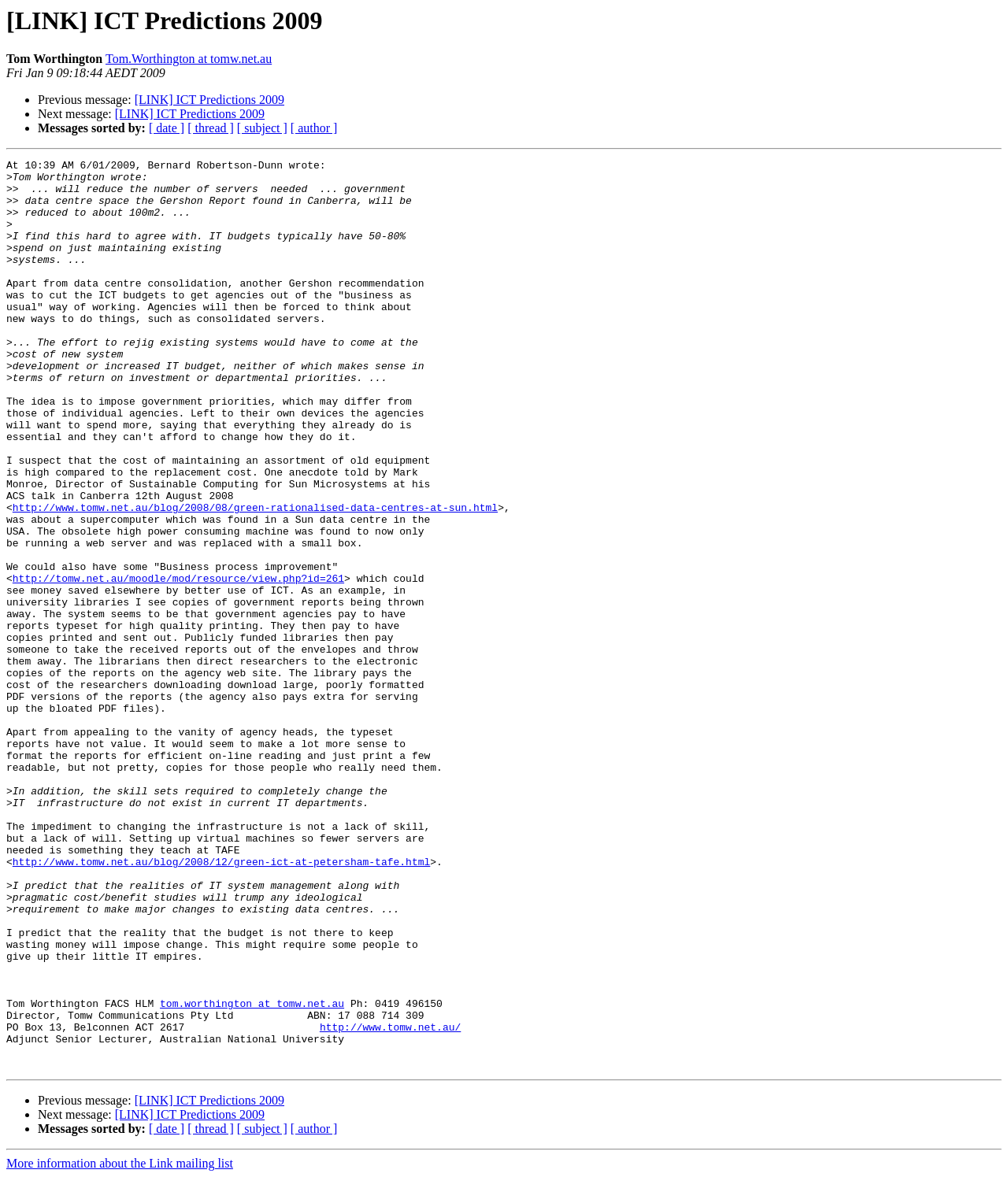Locate the bounding box coordinates of the UI element described by: "[LINK] ICT Predictions 2009". Provide the coordinates as four float numbers between 0 and 1, formatted as [left, top, right, bottom].

[0.133, 0.929, 0.282, 0.941]